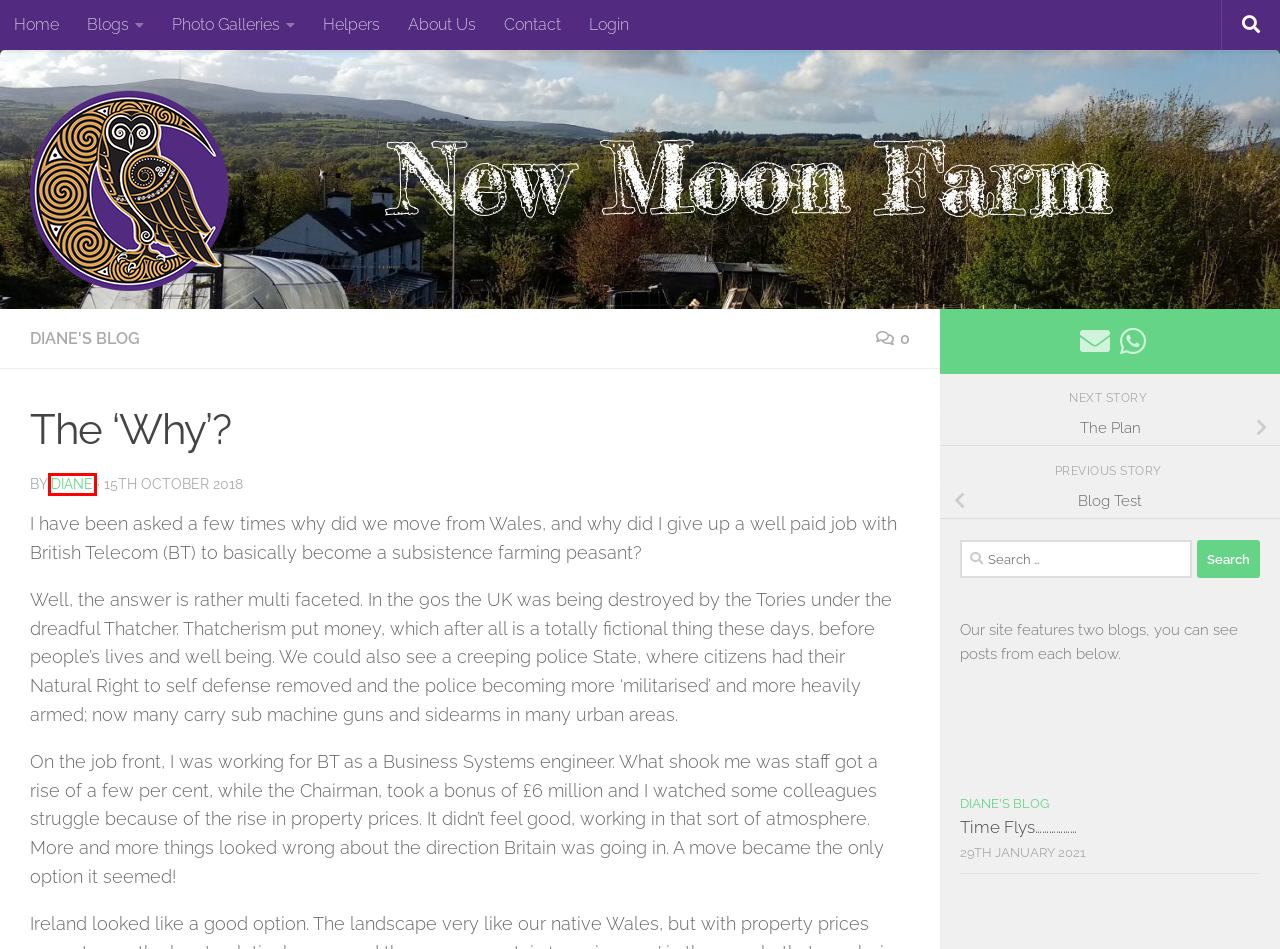Look at the screenshot of the webpage and find the element within the red bounding box. Choose the webpage description that best fits the new webpage that will appear after clicking the element. Here are the candidates:
A. Blog Test -
B. The Plan -
C. Contact -
D. About Us -
E. Diane's Blog Archives -
F. New Moon Farm: West Cork, Ireland -
G. Diane, Author at
H. Recommended Reading. -

G